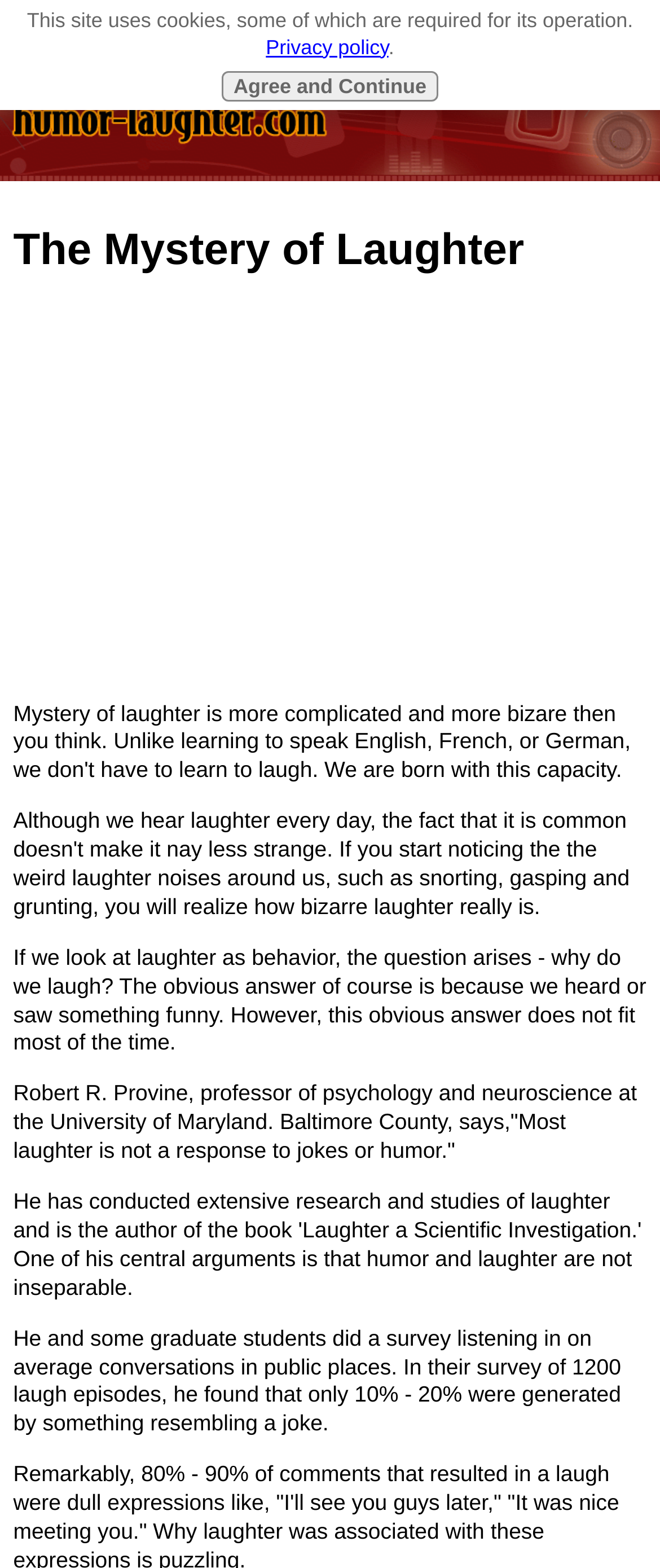What is the name of the university where Robert R. Provine is a professor?
Respond with a short answer, either a single word or a phrase, based on the image.

University of Maryland